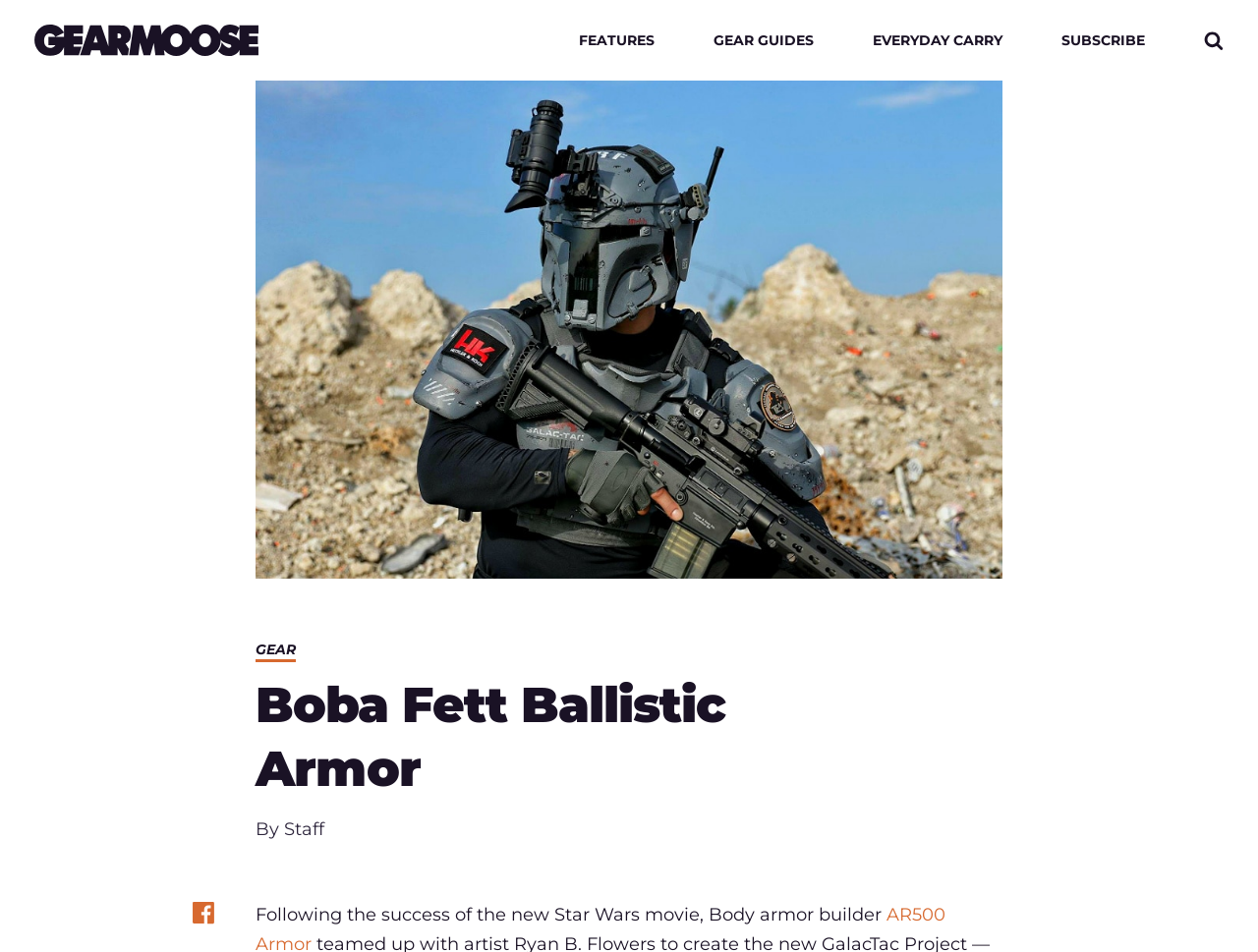Give a one-word or one-phrase response to the question:
Who published the article?

Staff